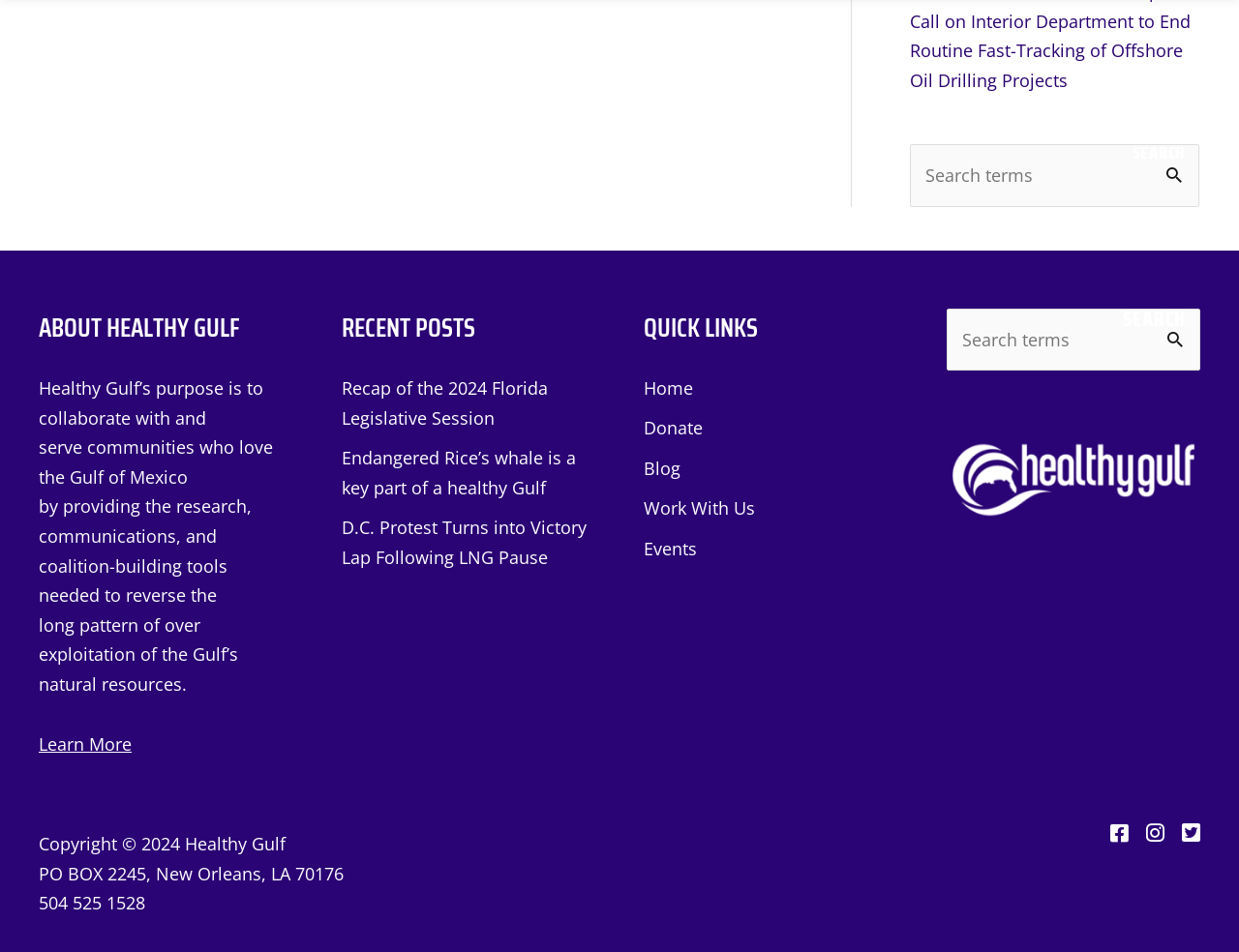Using the provided element description, identify the bounding box coordinates as (top-left x, top-left y, bottom-right x, bottom-right y). Ensure all values are between 0 and 1. Description: Work With Us

[0.52, 0.522, 0.609, 0.546]